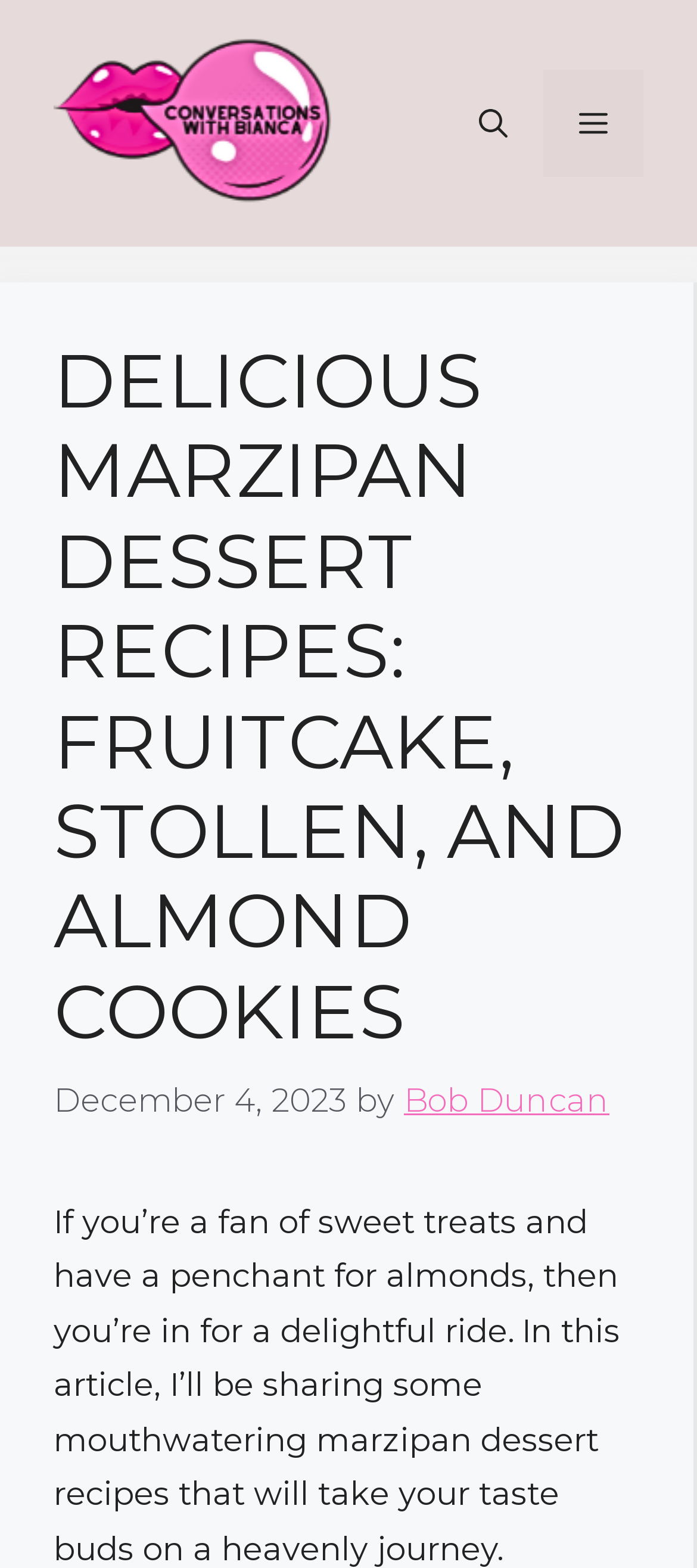What is the name of the website?
Analyze the image and deliver a detailed answer to the question.

I found the website's name by looking at the banner element at the top of the page, which contains the link 'Conversations With Bianca'.